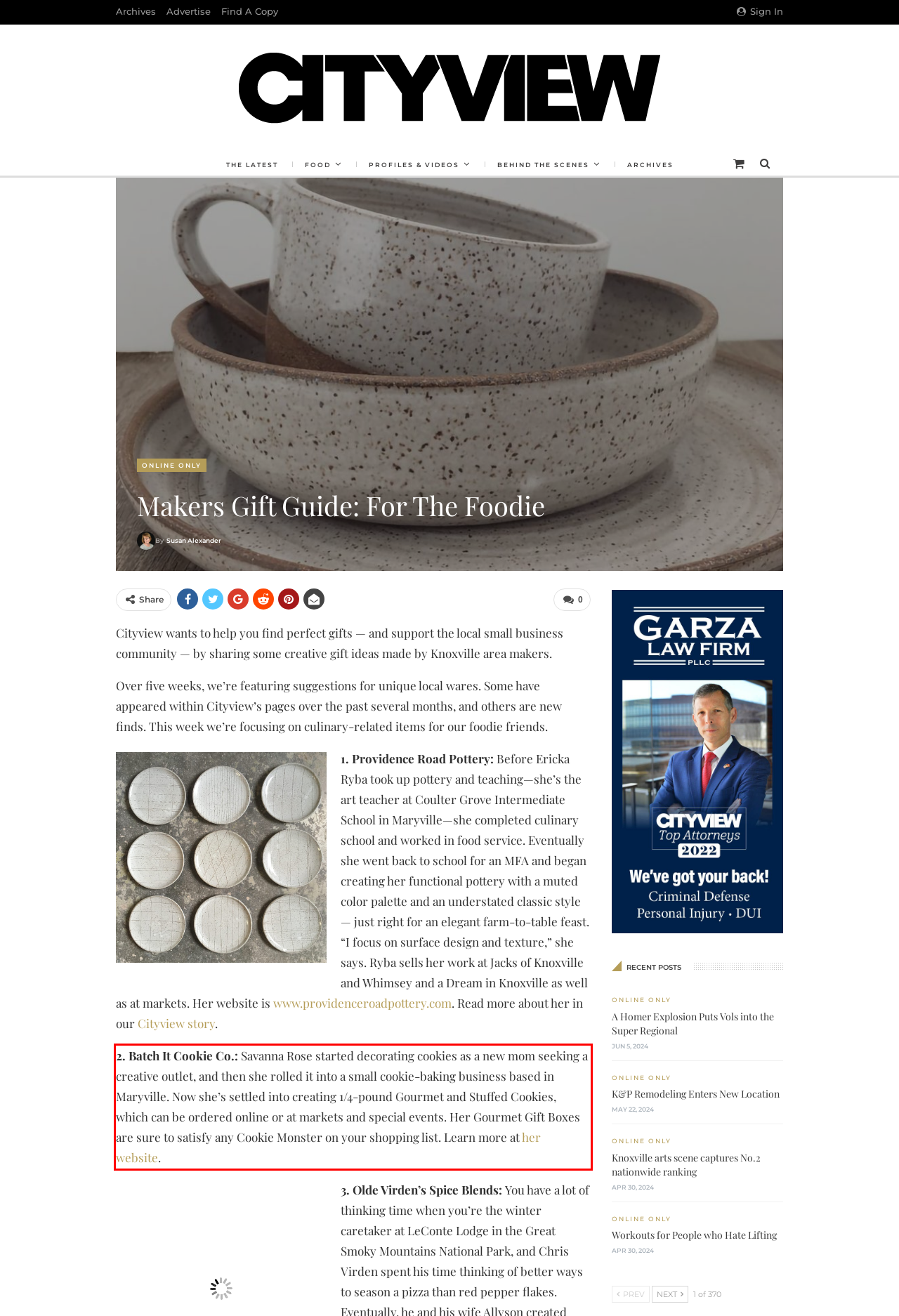Please perform OCR on the text within the red rectangle in the webpage screenshot and return the text content.

2. Batch It Cookie Co.: Savanna Rose started decorating cookies as a new mom seeking a creative outlet, and then she rolled it into a small cookie-baking business based in Maryville. Now she’s settled into creating 1/4-pound Gourmet and Stuffed Cookies, which can be ordered online or at markets and special events. Her Gourmet Gift Boxes are sure to satisfy any Cookie Monster on your shopping list. Learn more at her website.